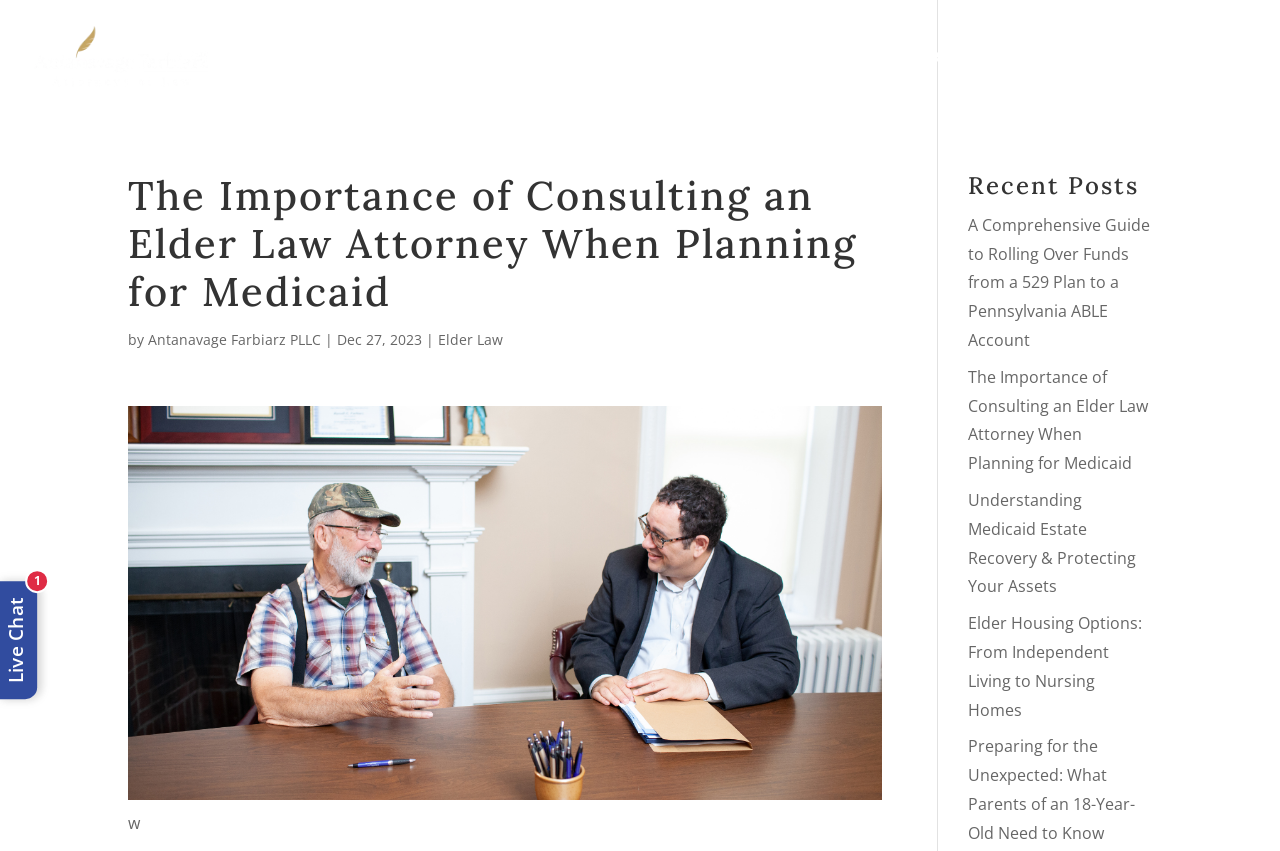Please identify the bounding box coordinates of the element I should click to complete this instruction: 'Learn about 'A Comprehensive Guide to Rolling Over Funds from a 529 Plan to a Pennsylvania ABLE Account''. The coordinates should be given as four float numbers between 0 and 1, like this: [left, top, right, bottom].

[0.756, 0.251, 0.899, 0.412]